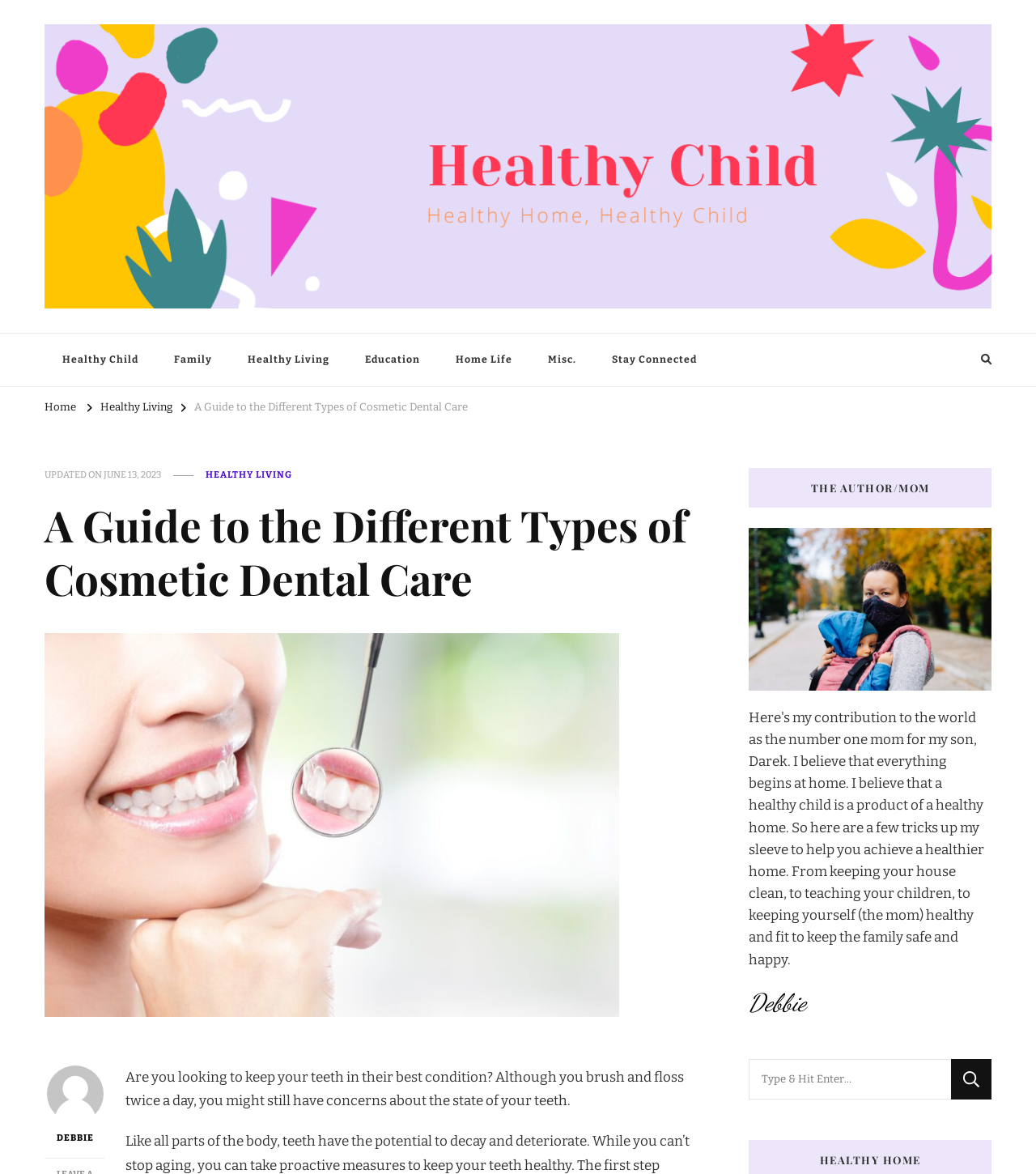Answer the following query concisely with a single word or phrase:
How many links are there in the 'Mobile' section?

8